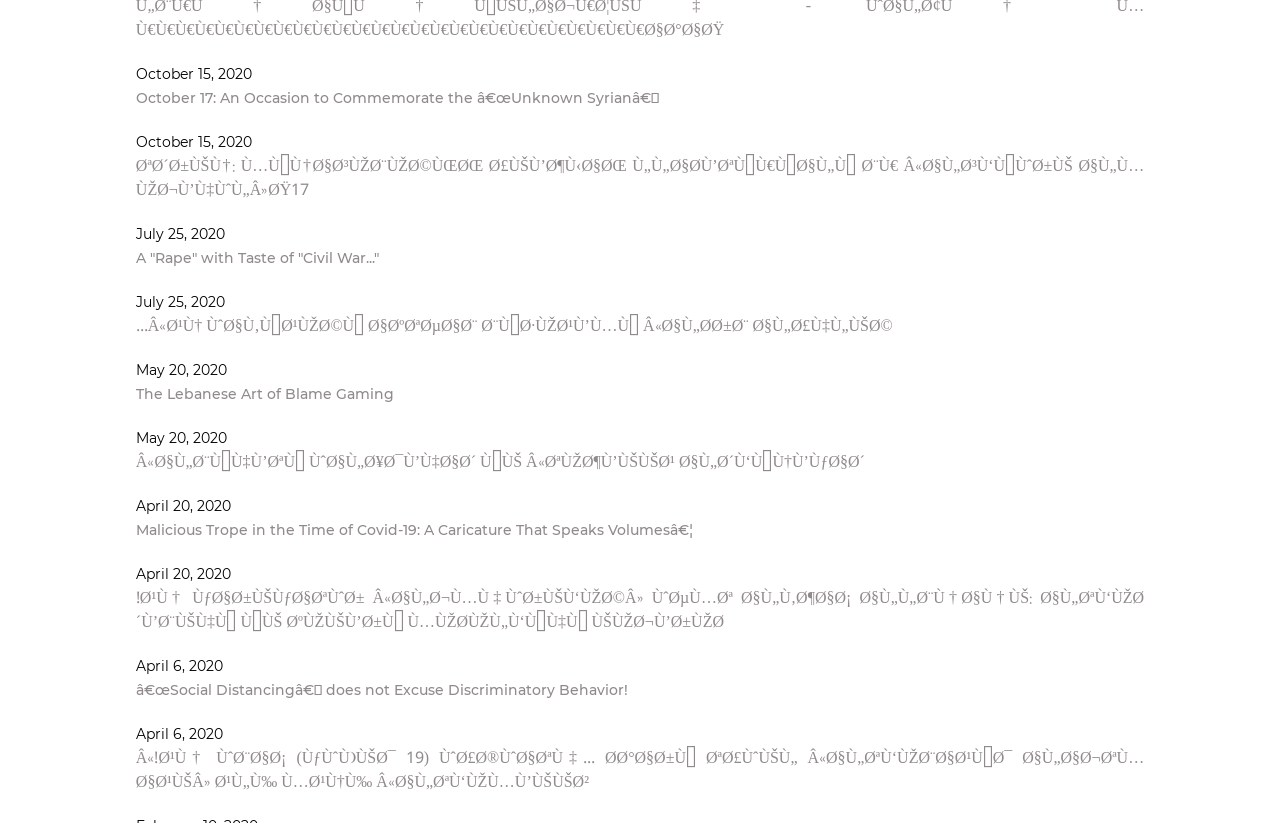Please find the bounding box coordinates of the element that must be clicked to perform the given instruction: "Open the link 'Malicious Trope in the Time of Covid-19: A Caricature That Speaks Volumesâ€¦'". The coordinates should be four float numbers from 0 to 1, i.e., [left, top, right, bottom].

[0.106, 0.633, 0.541, 0.655]